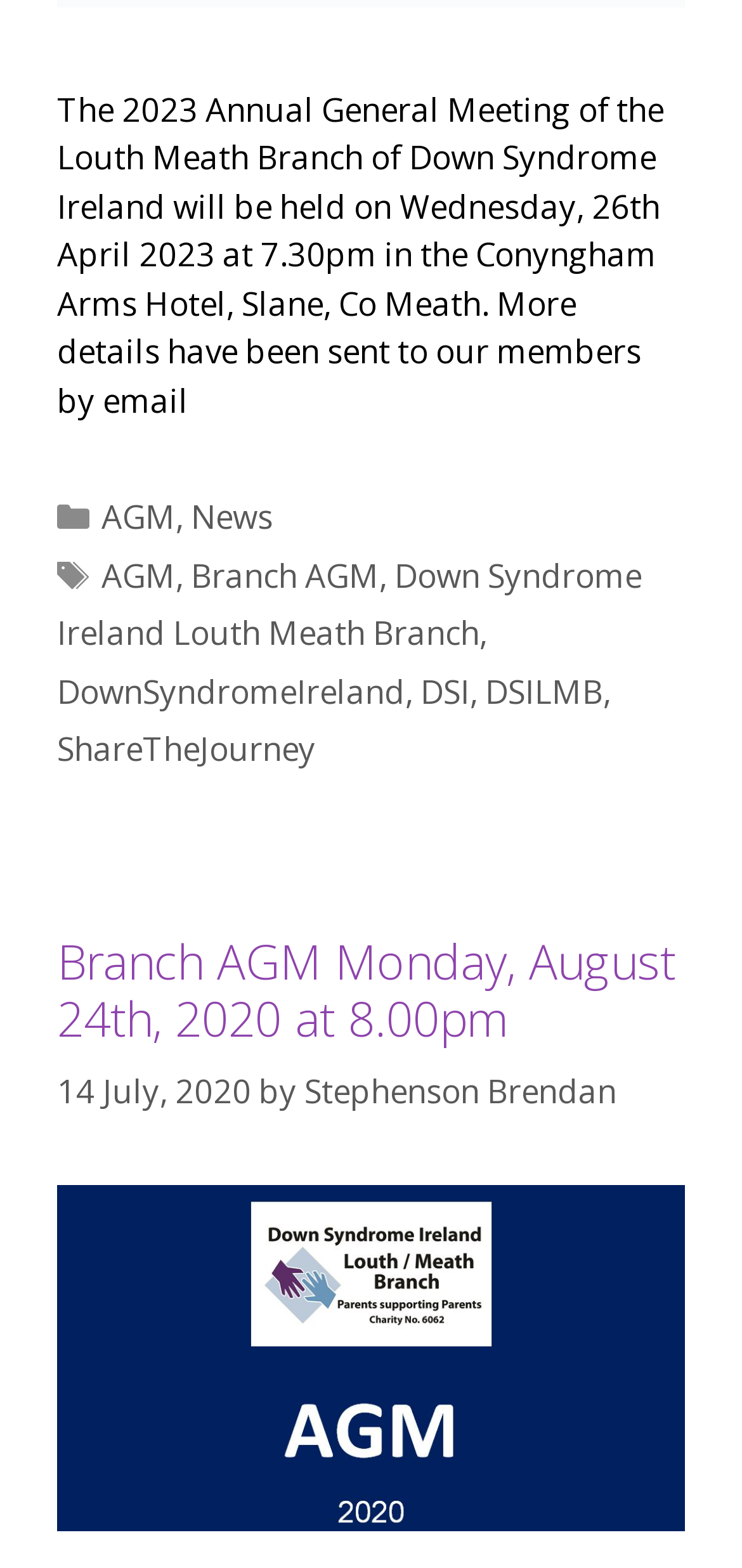Kindly provide the bounding box coordinates of the section you need to click on to fulfill the given instruction: "view the Branch AGM Monday, August 24th, 2020 at 8.00pm page".

[0.077, 0.592, 0.91, 0.67]